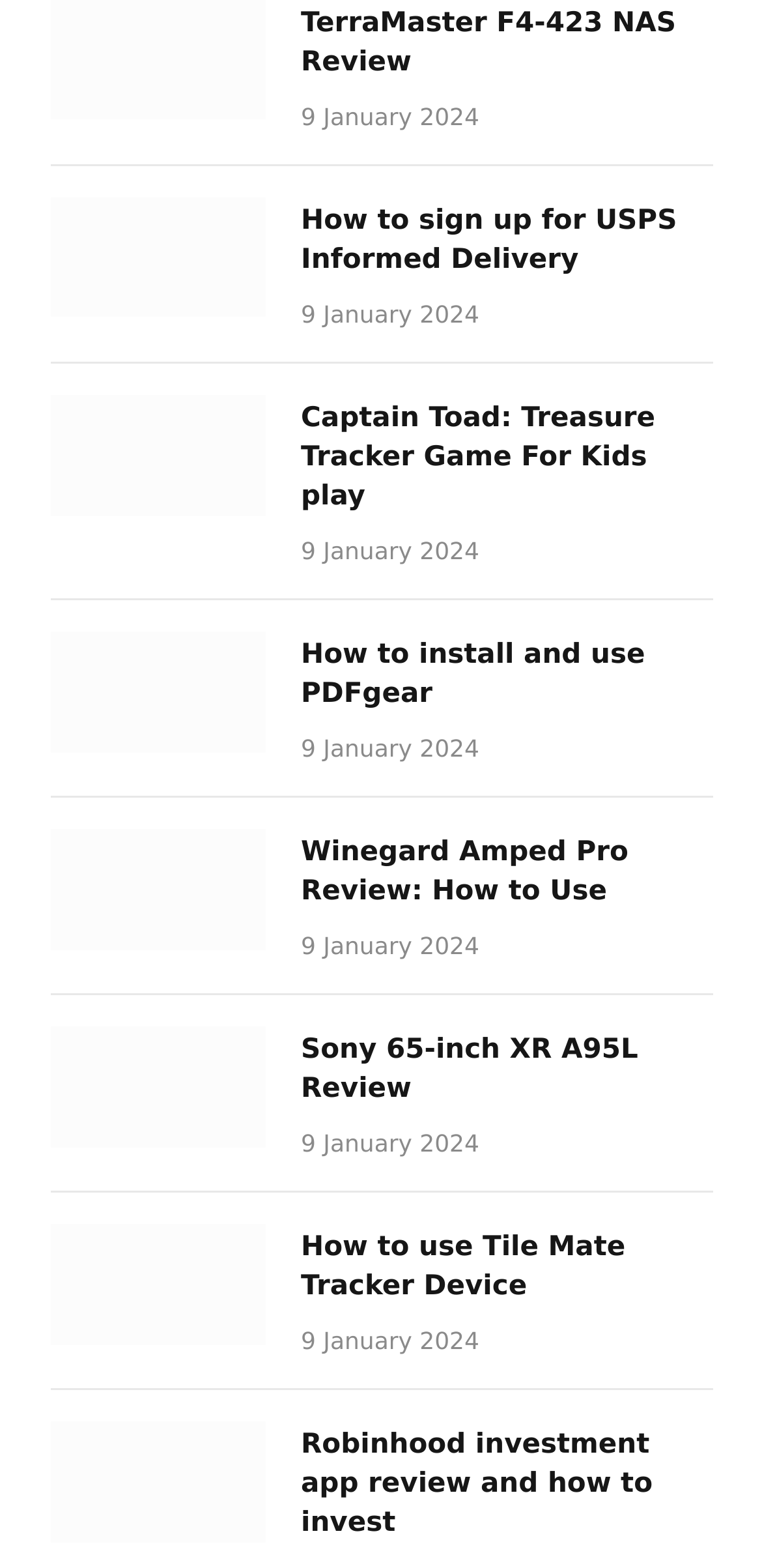Answer in one word or a short phrase: 
Are there any images on this webpage?

Yes